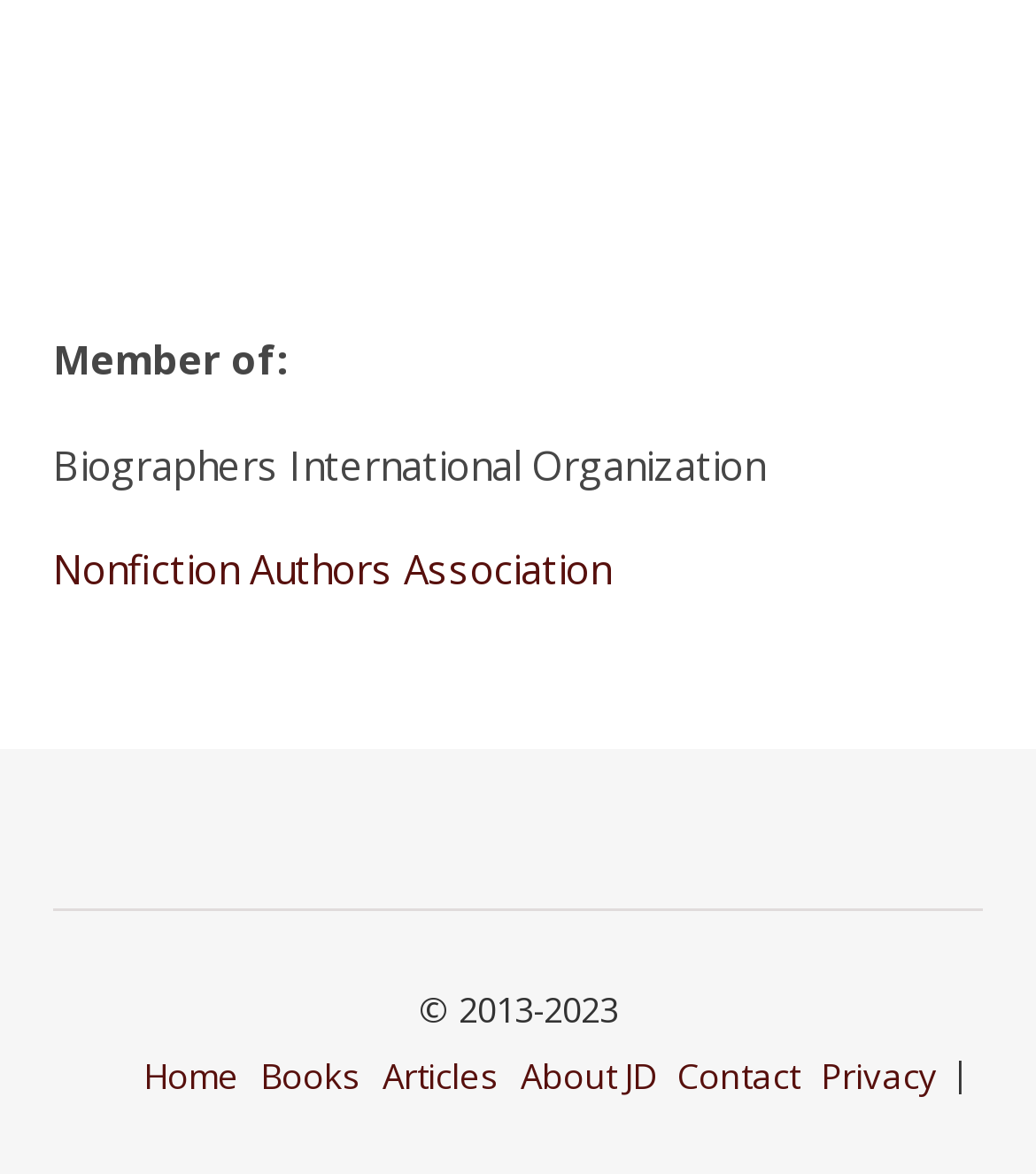What organization is the member of?
Look at the image and provide a detailed response to the question.

The answer can be found by looking at the StaticText element 'Member of:' and its adjacent element 'Biographers International Organization', which suggests that the member is part of this organization.